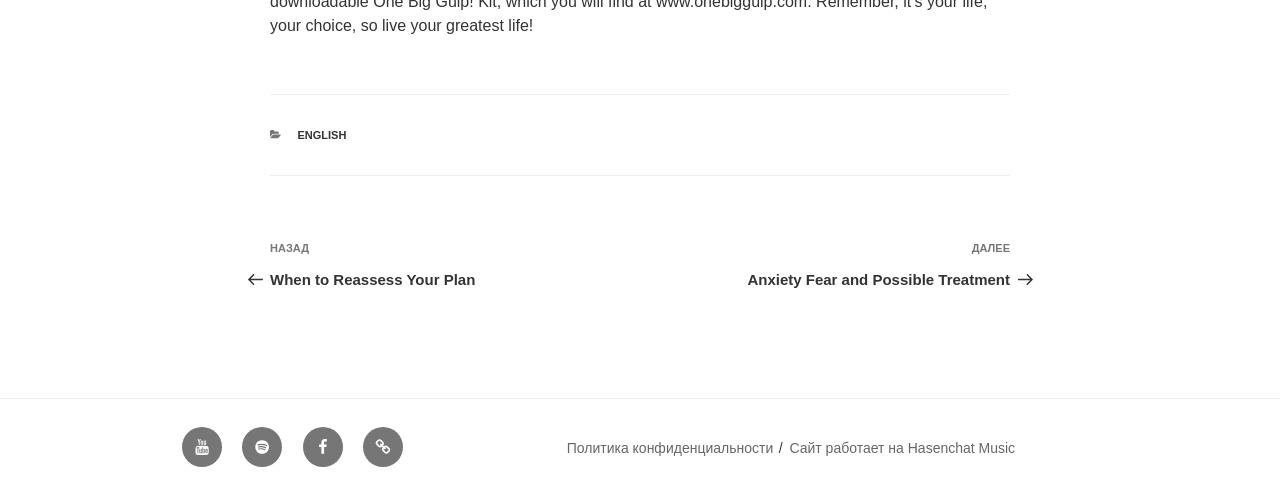Please analyze the image and give a detailed answer to the question:
What is the name of the music platform that the site is running on?

I found a link 'Сайт работает на Hasenchat Music' in the footer section of the webpage, which indicates that the site is running on Hasenchat Music platform.